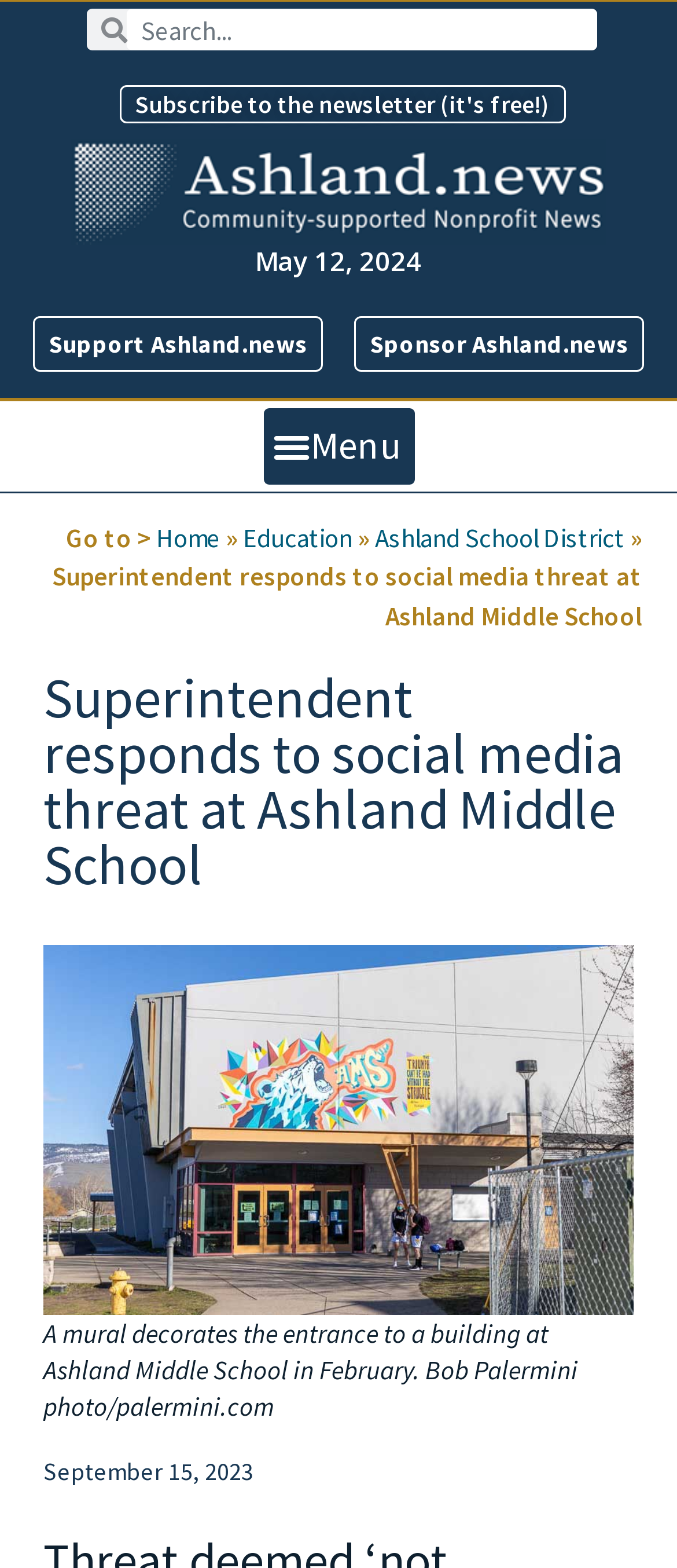What is the date of the article?
Give a detailed explanation using the information visible in the image.

I found the date of the article by looking at the static text element with the content 'May 12, 2024' located at the top of the webpage.